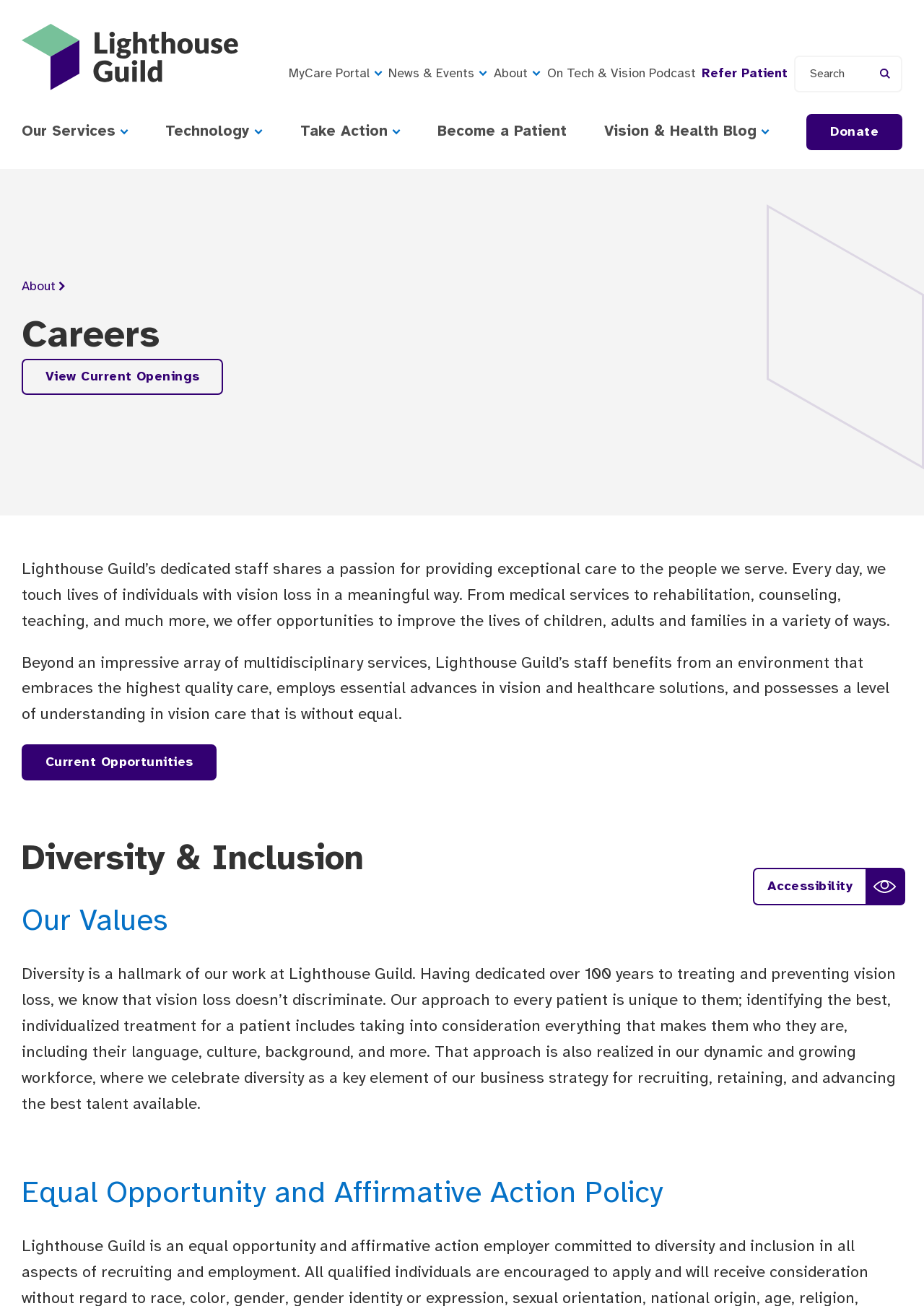Identify the bounding box coordinates for the UI element described as: "On Tech & Vision Podcast".

[0.592, 0.051, 0.753, 0.062]